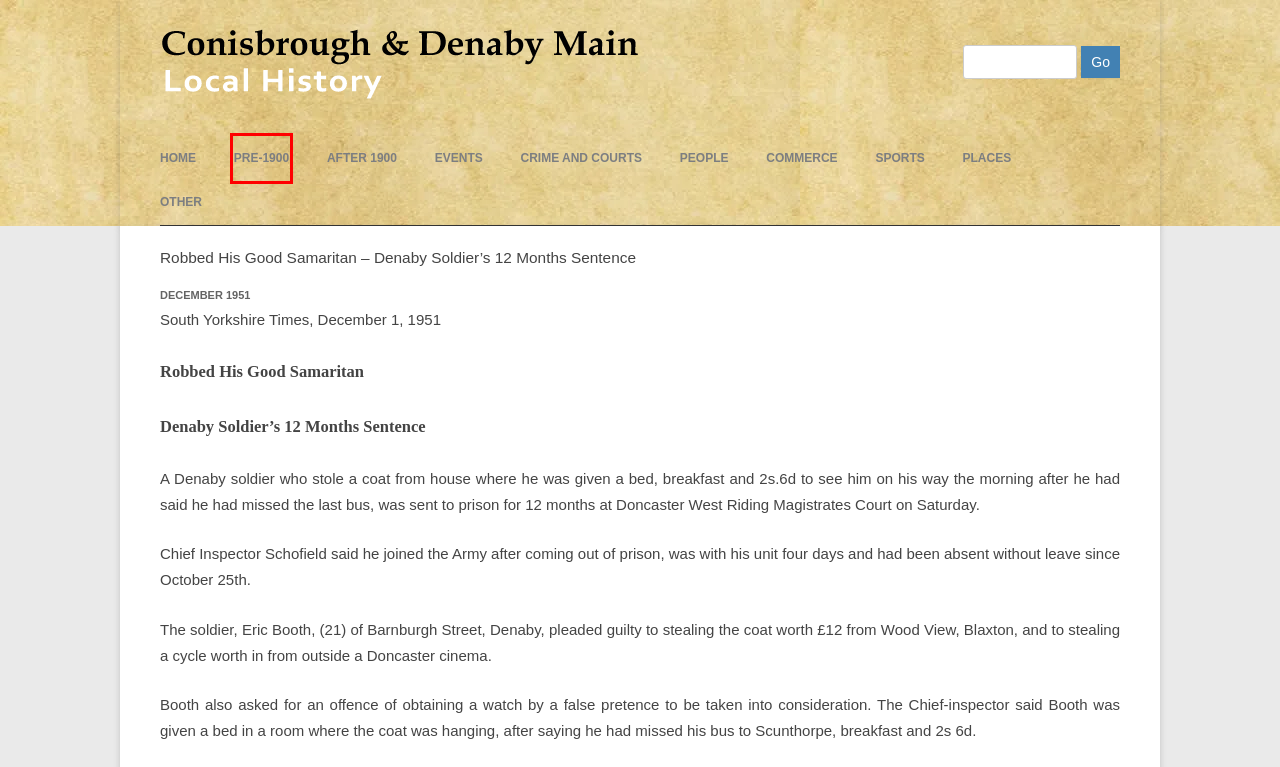Review the screenshot of a webpage that includes a red bounding box. Choose the webpage description that best matches the new webpage displayed after clicking the element within the bounding box. Here are the candidates:
A. pre-1900 | Conisbrough and Denaby Main Local History
B. Events | Conisbrough and Denaby Main Local History
C. Sports | Conisbrough and Denaby Main Local History
D. Other | Conisbrough and Denaby Main Local History
E. Conisbrough and Denaby Main Local History
F. Crime and Courts | Conisbrough and Denaby Main Local History
G. Commerce | Conisbrough and Denaby Main Local History
H. People | Conisbrough and Denaby Main Local History

A